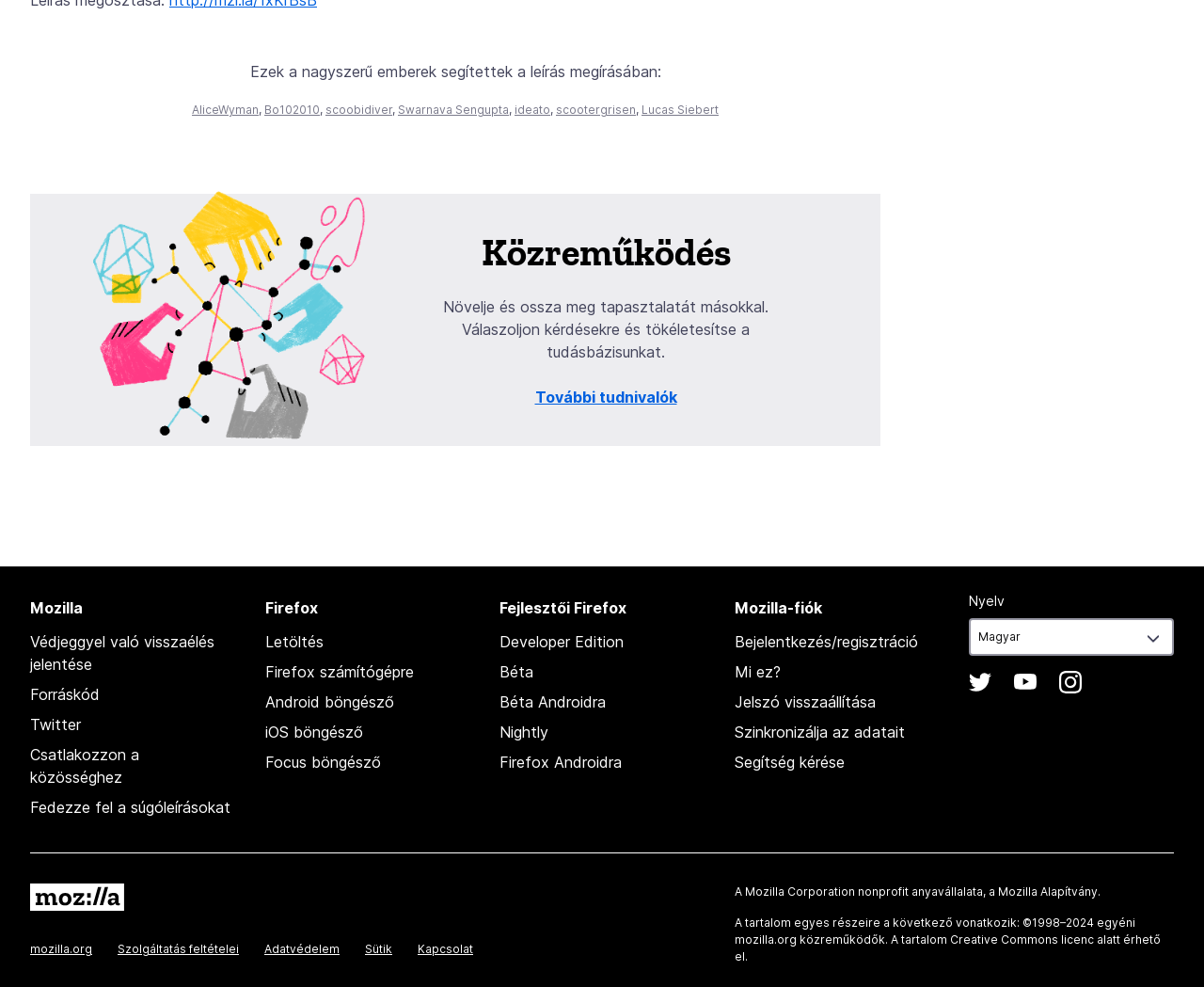Please locate the clickable area by providing the bounding box coordinates to follow this instruction: "Select a language from the dropdown menu".

[0.805, 0.627, 0.975, 0.665]